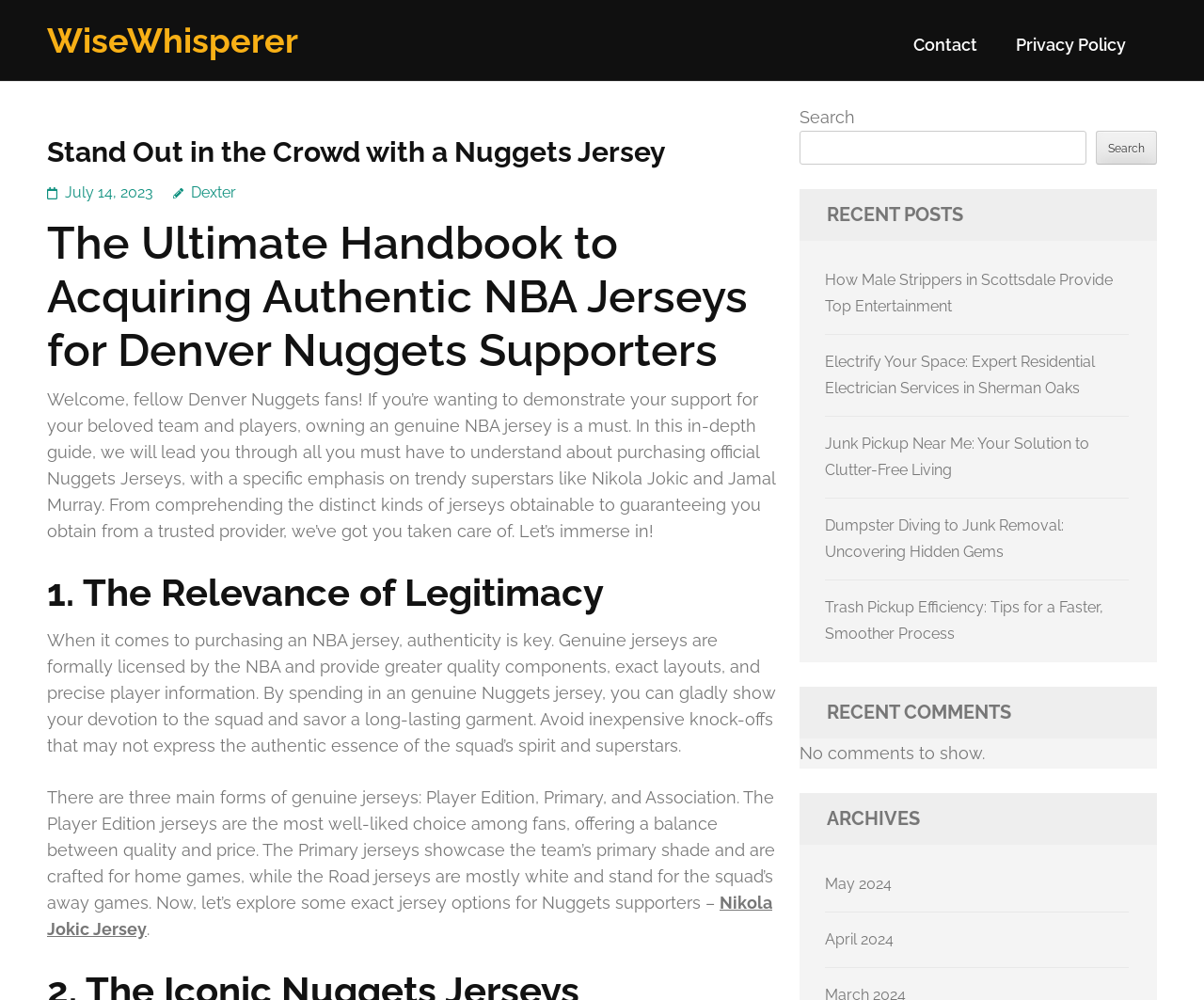Please identify the bounding box coordinates of the element's region that should be clicked to execute the following instruction: "Contact us". The bounding box coordinates must be four float numbers between 0 and 1, i.e., [left, top, right, bottom].

[0.759, 0.035, 0.812, 0.071]